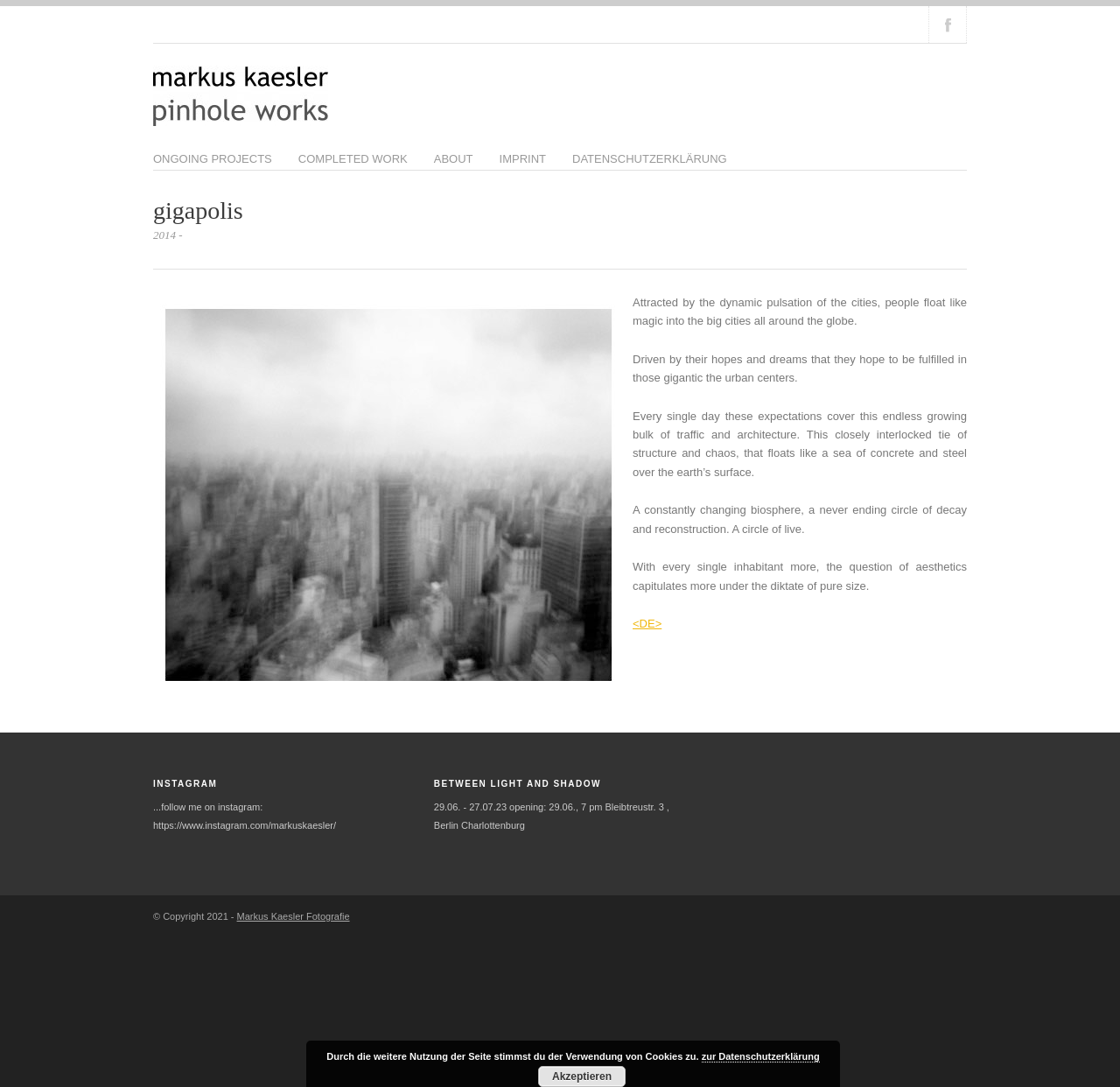Can you provide the bounding box coordinates for the element that should be clicked to implement the instruction: "Go to the ABOUT page"?

[0.387, 0.138, 0.422, 0.157]